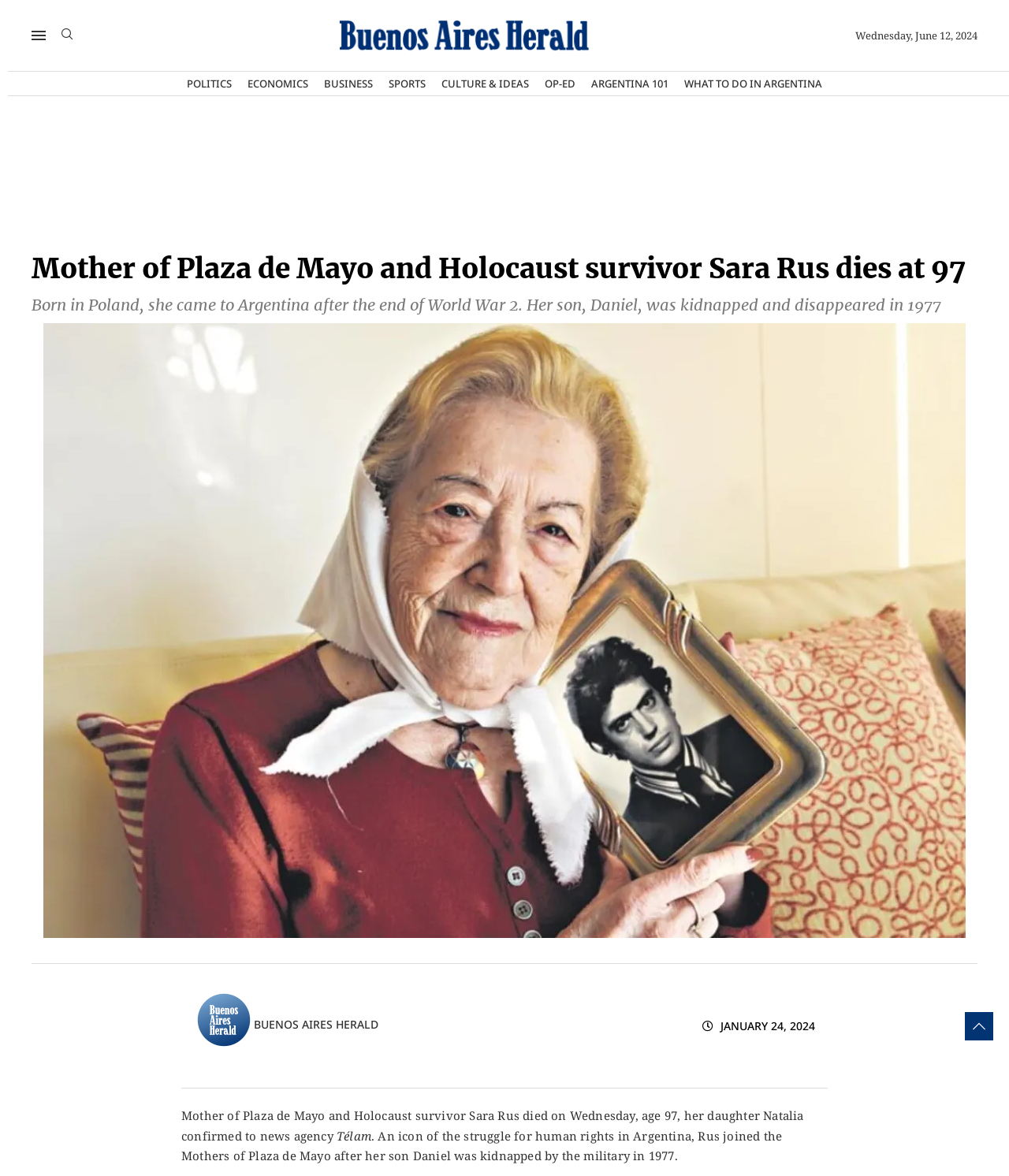Using the provided element description: "What to do in Argentina", determine the bounding box coordinates of the corresponding UI element in the screenshot.

[0.678, 0.061, 0.815, 0.081]